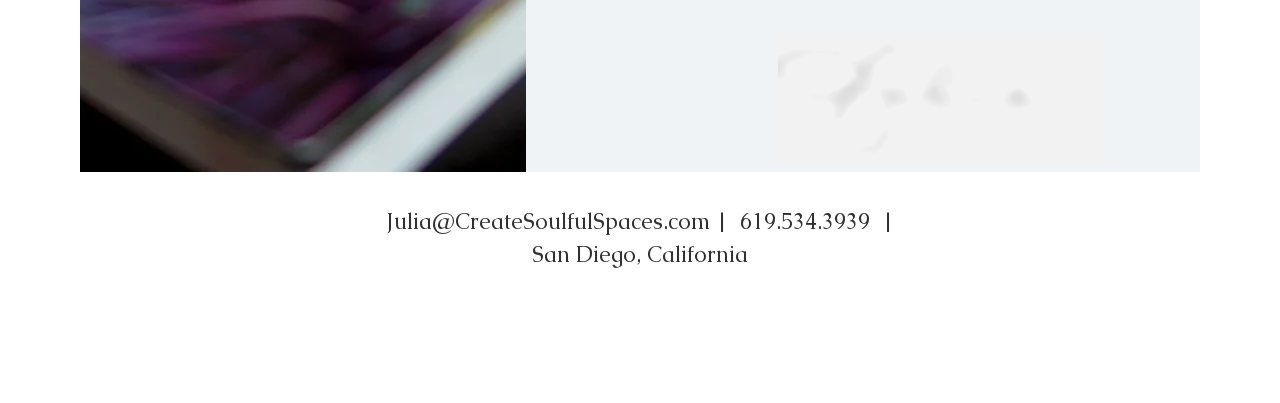Provide a thorough and detailed response to the question by examining the image: 
Where is the location of the business?

The location of the business can be found in the content info section of the webpage, where it is written as 'San Diego, California'.